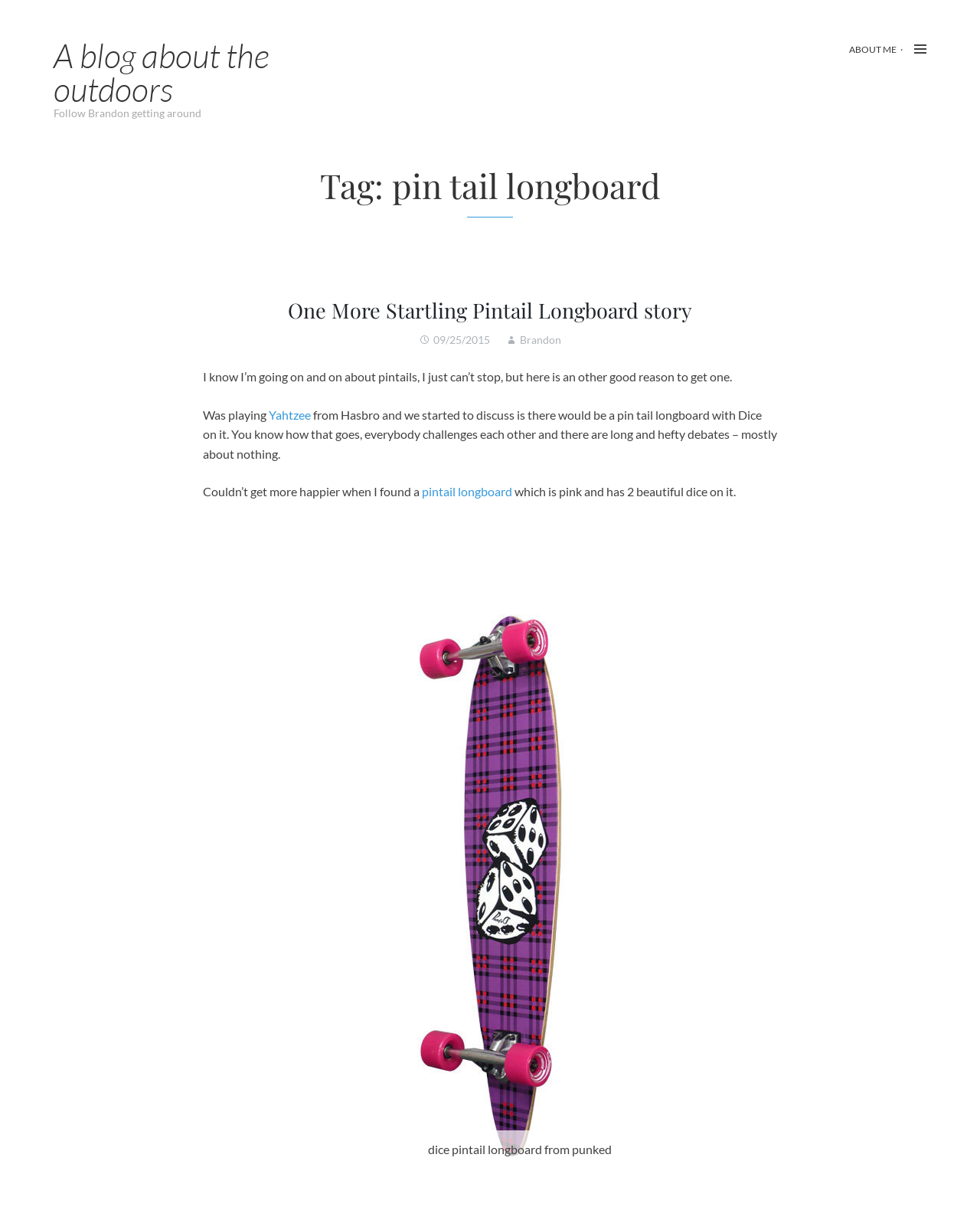What game was being played when the discussion about pin tail longboard started?
Could you please answer the question thoroughly and with as much detail as possible?

The game that was being played when the discussion about pin tail longboard started can be found in the text, which says 'Was playing Yahtzee from Hasbro and we started to discuss...'.